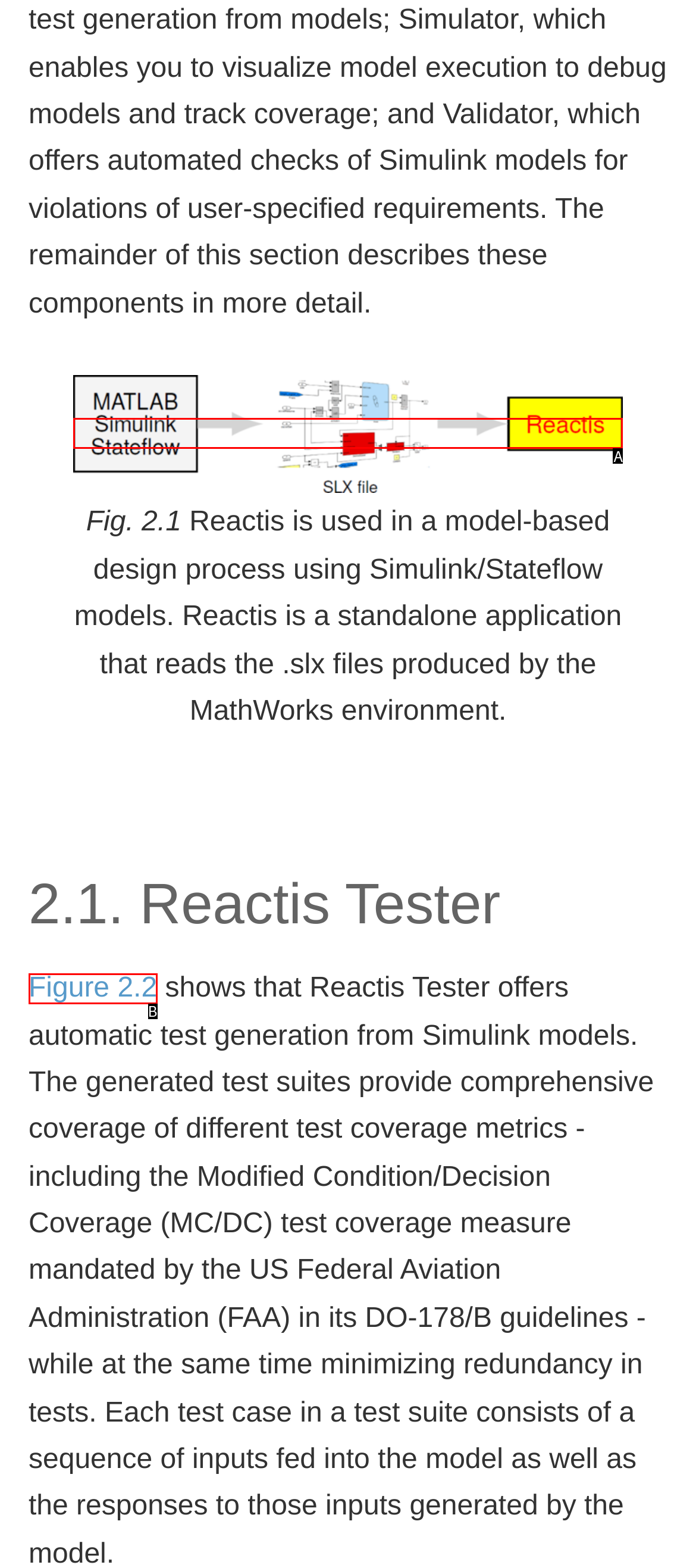From the available choices, determine which HTML element fits this description: Figure 2.2 Respond with the correct letter.

B